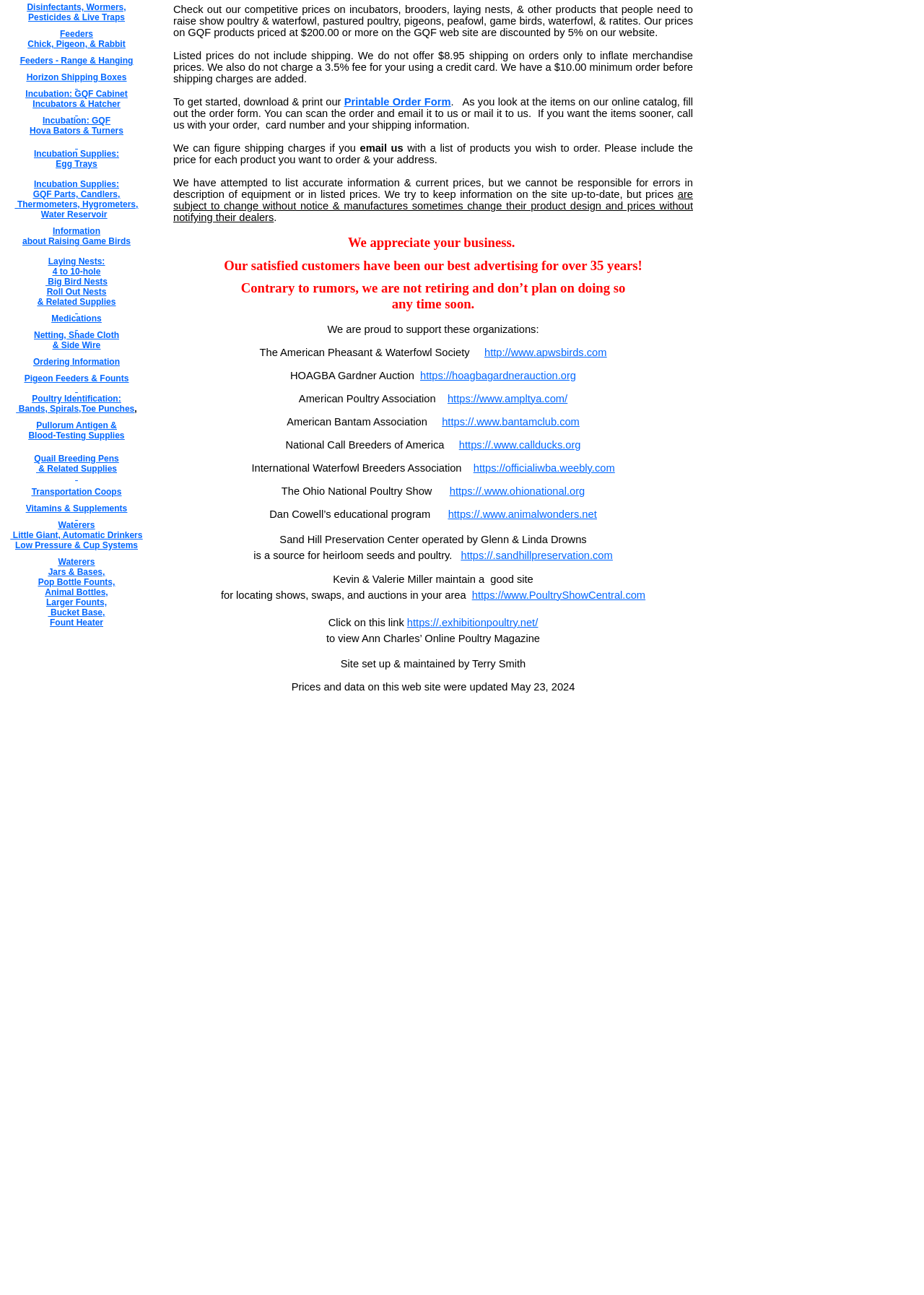Bounding box coordinates must be specified in the format (top-left x, top-left y, bottom-right x, bottom-right y). All values should be floating point numbers between 0 and 1. What are the bounding box coordinates of the UI element described as: Quail Breeding Pens

[0.037, 0.35, 0.129, 0.358]